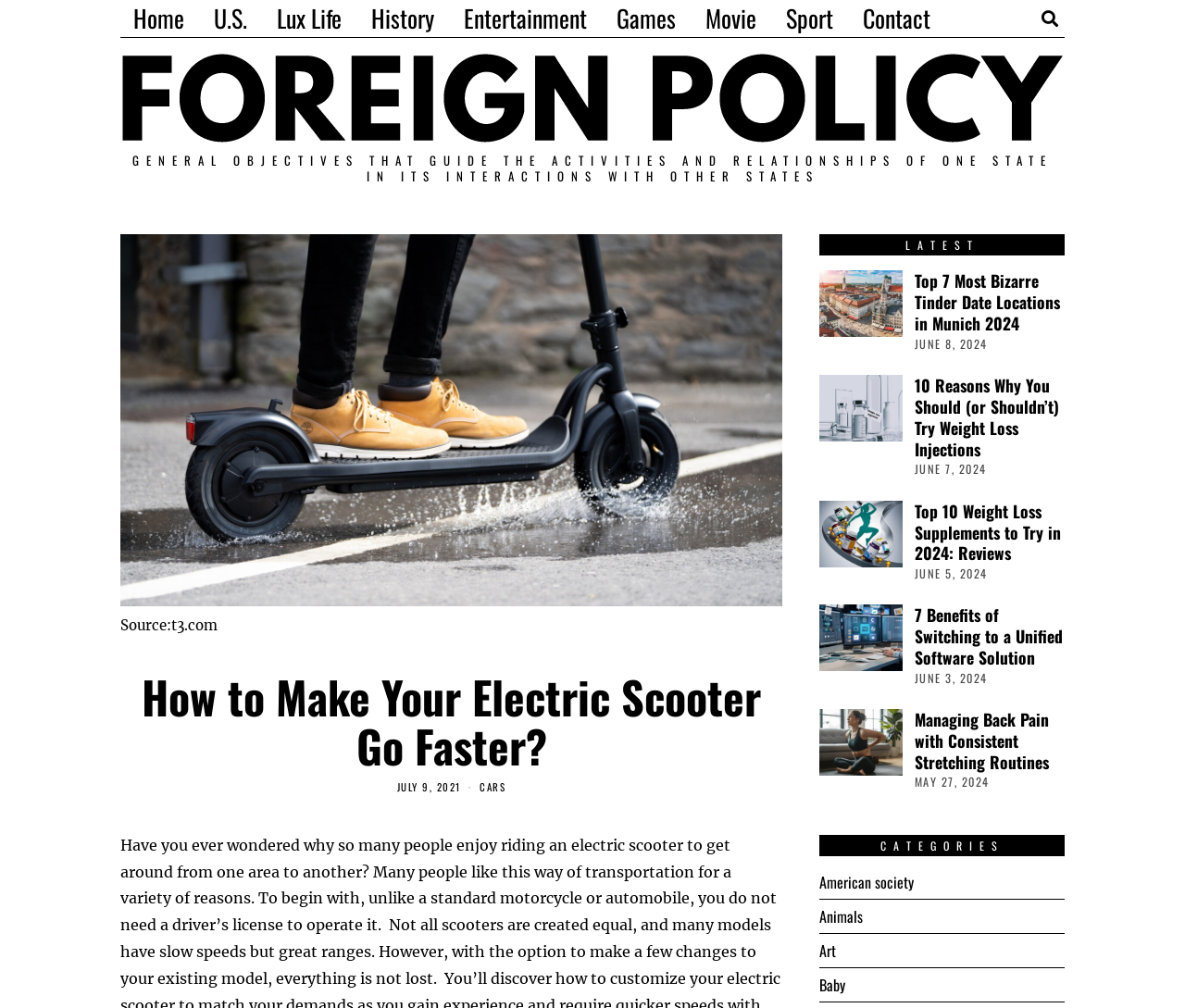Respond with a single word or short phrase to the following question: 
What is the date of the article 'Top 7 Most Bizarre Tinder Date Locations in Munich 2024'?

JUNE 8, 2024